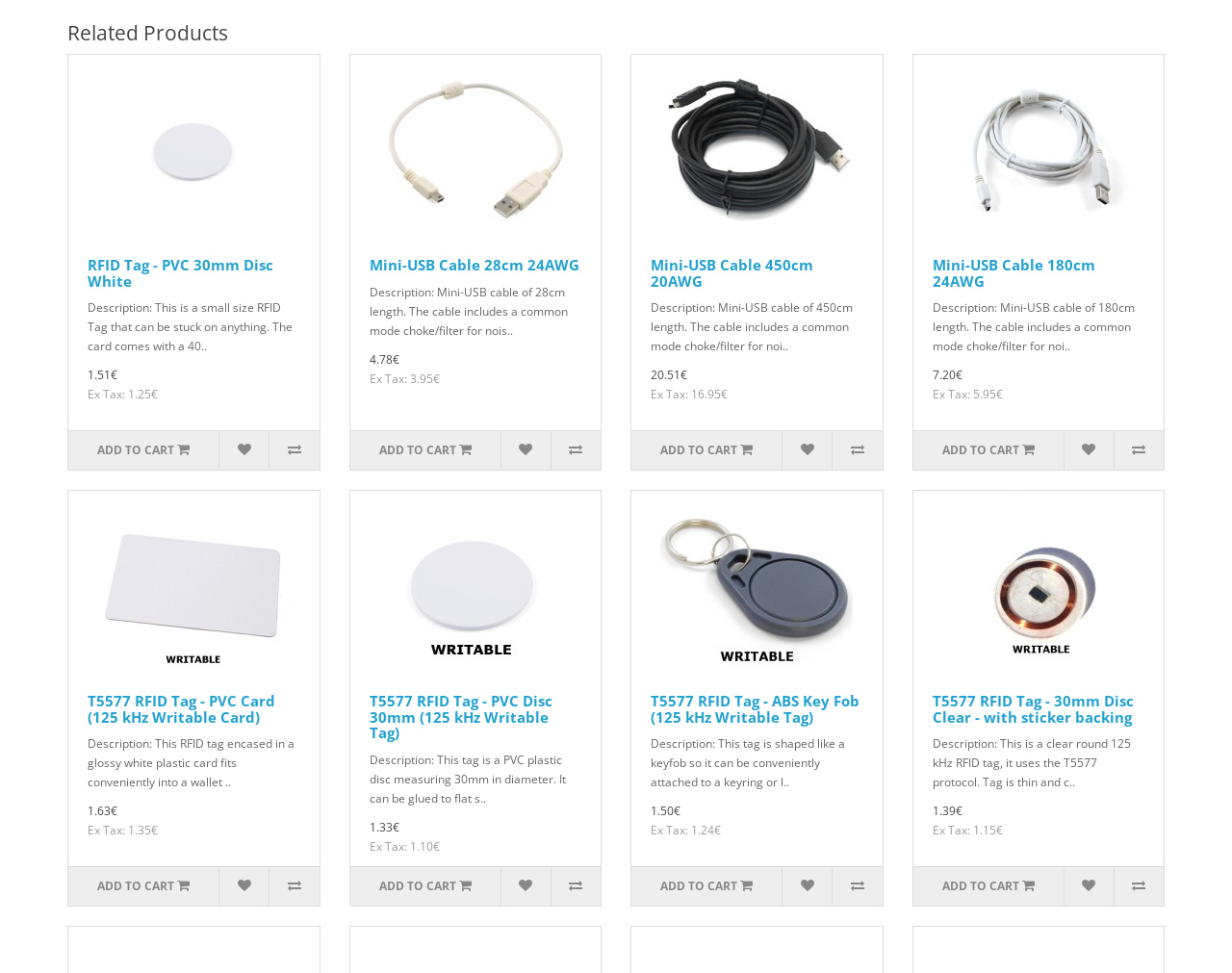Answer the question using only one word or a concise phrase: What is the length of the Mini-USB Cable 450cm 20AWG?

450cm